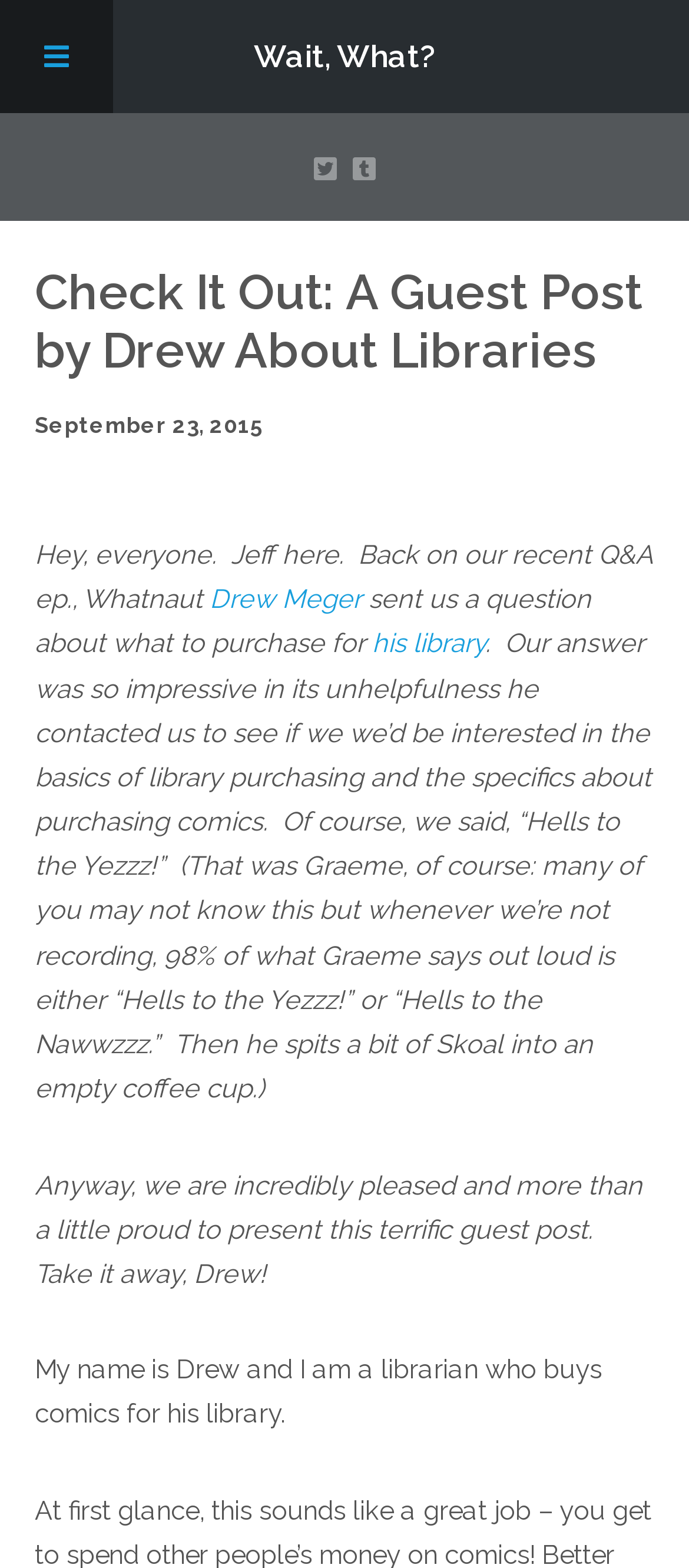Find the bounding box coordinates for the HTML element specified by: "parent_node: Wait, What?".

[0.0, 0.0, 0.164, 0.072]